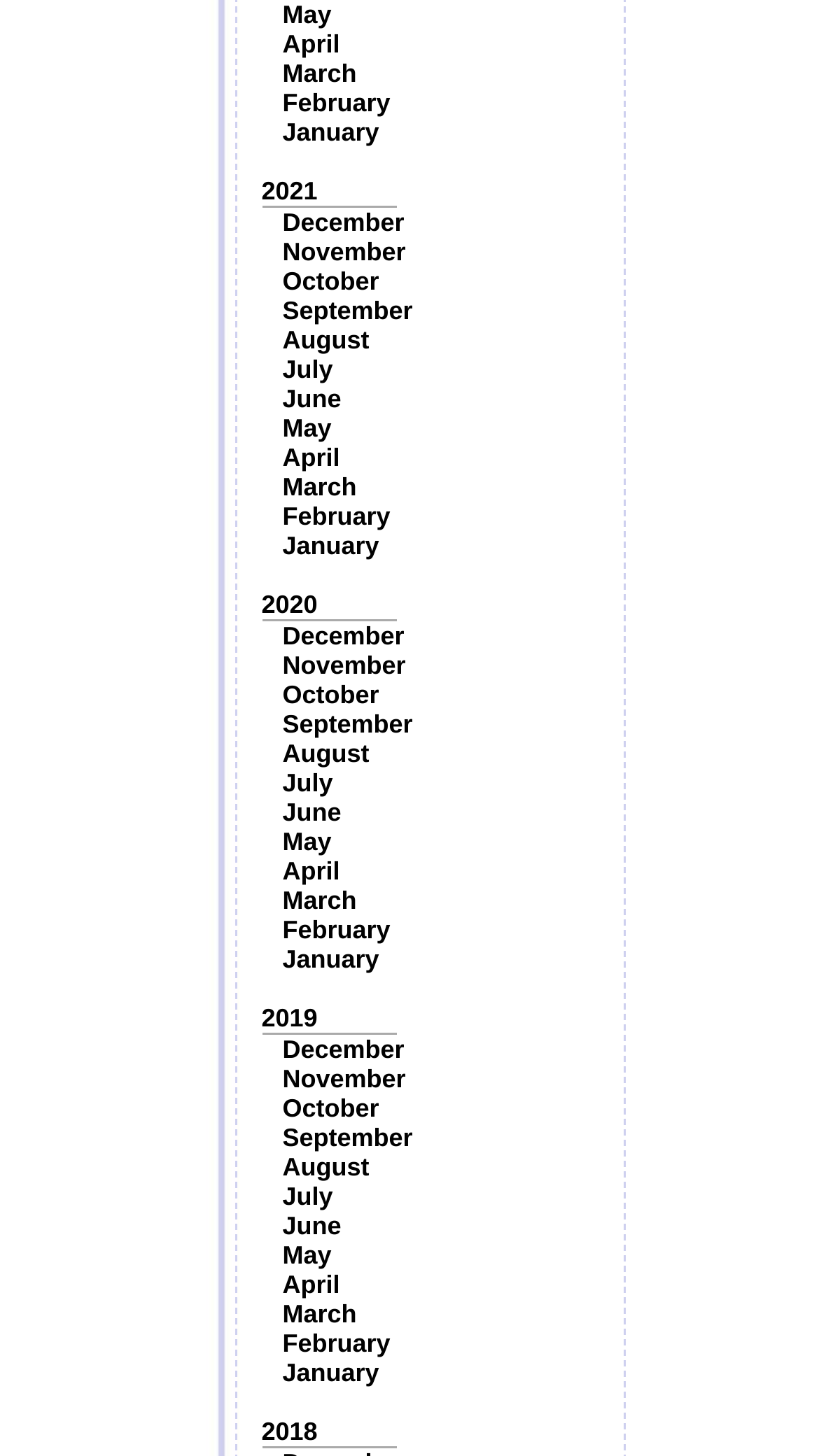Locate the bounding box coordinates of the clickable part needed for the task: "Check February".

[0.345, 0.061, 0.477, 0.081]